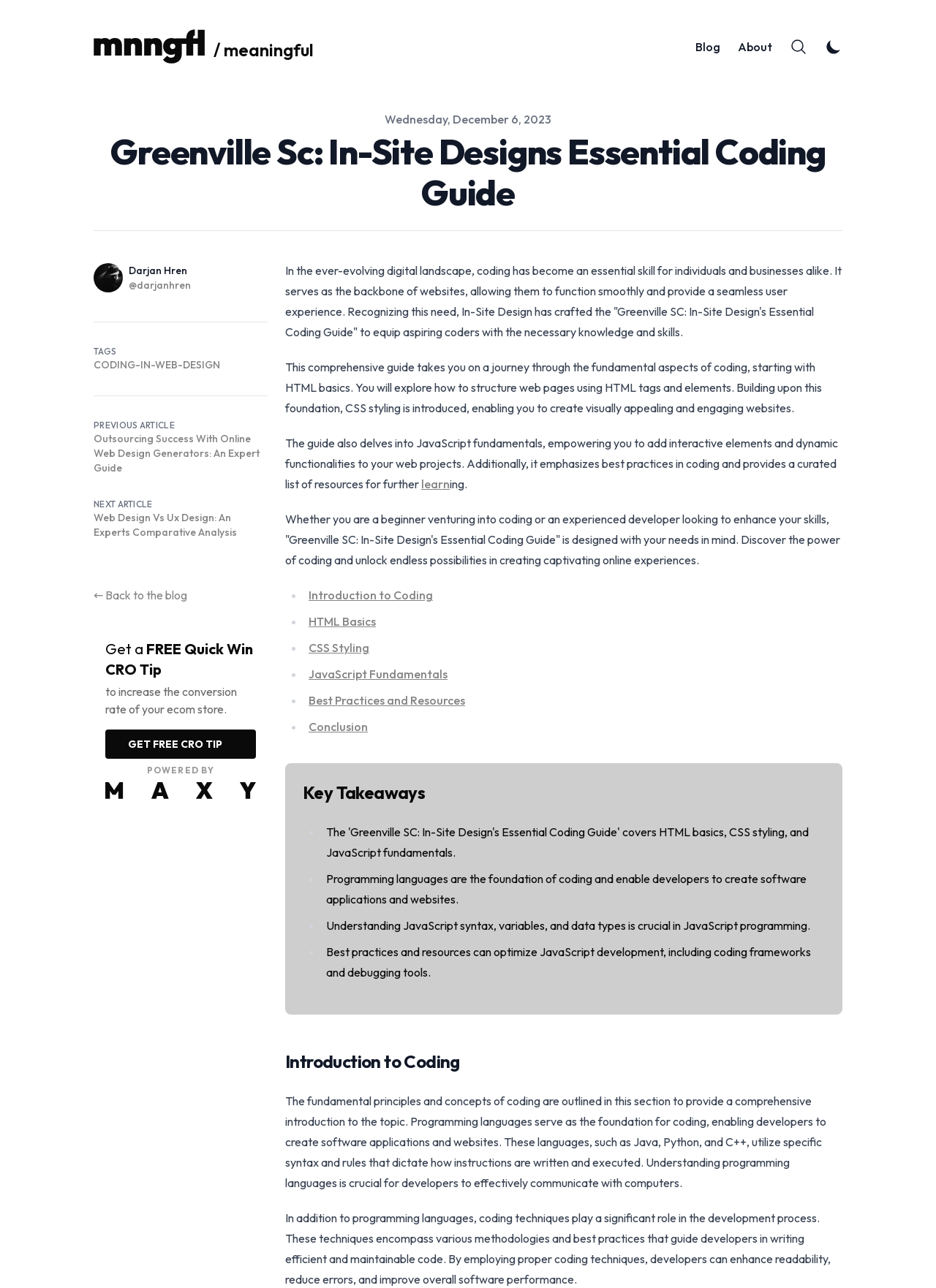Determine the bounding box coordinates of the clickable region to follow the instruction: "Read the article 'Introduction to Coding'".

[0.305, 0.815, 0.9, 0.833]